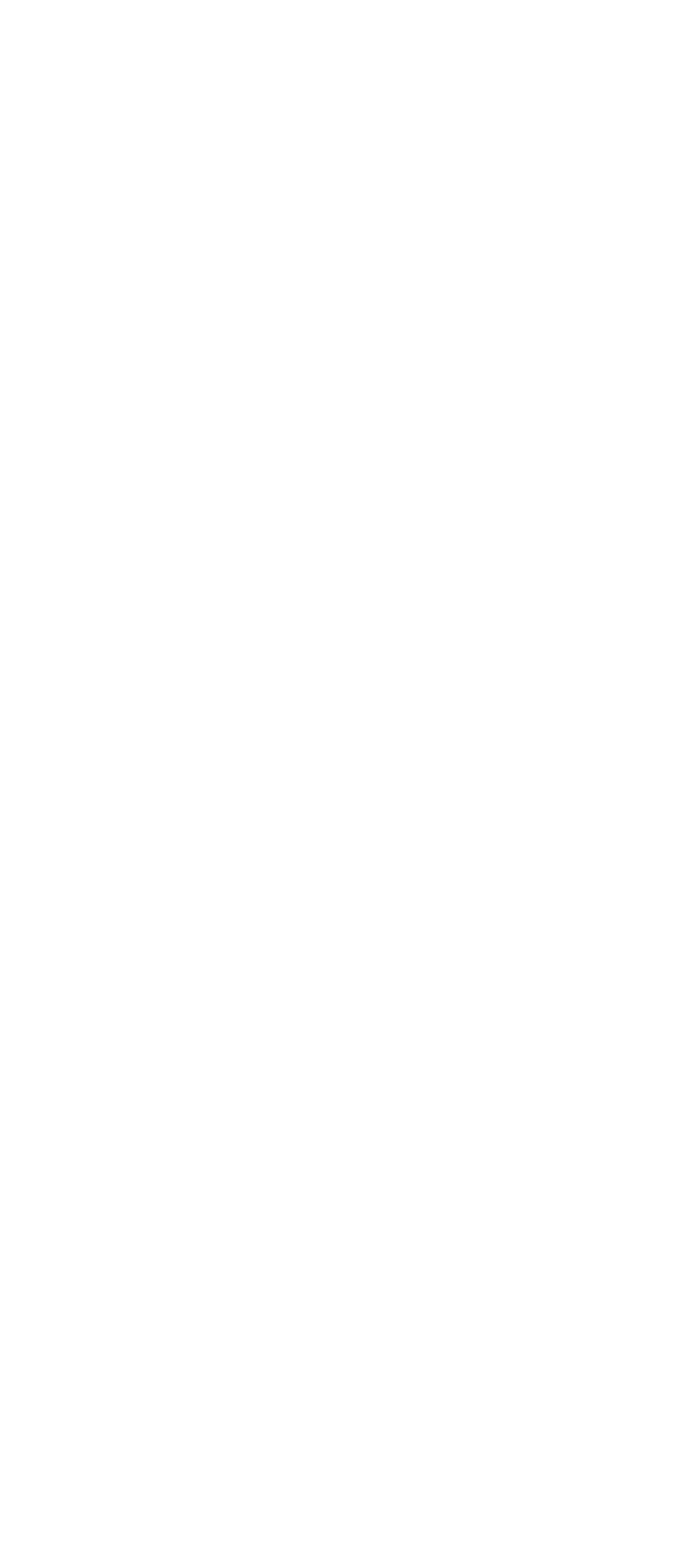Please find the bounding box coordinates of the clickable region needed to complete the following instruction: "Access My Account". The bounding box coordinates must consist of four float numbers between 0 and 1, i.e., [left, top, right, bottom].

[0.09, 0.632, 0.289, 0.651]